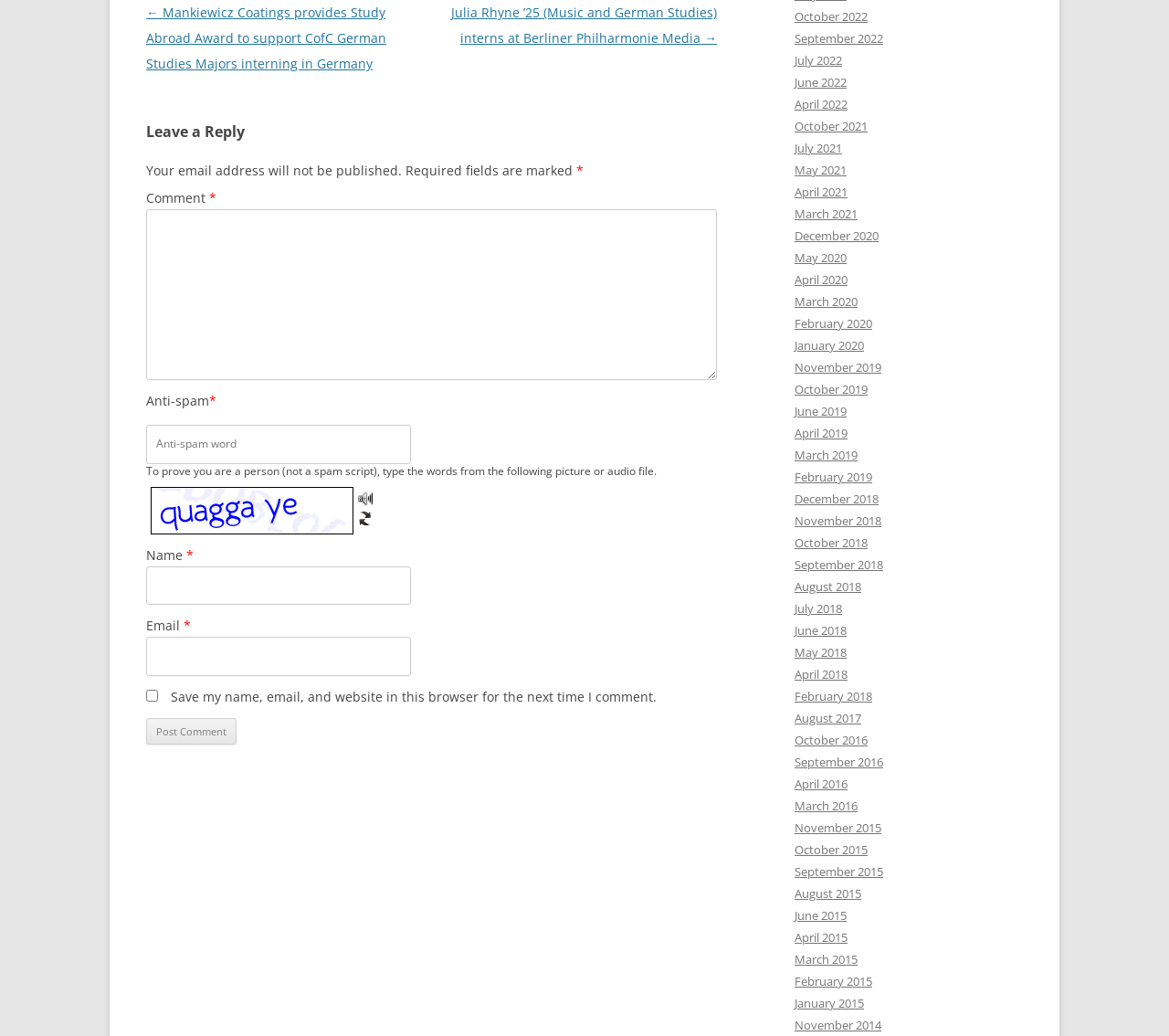Determine the bounding box for the UI element that matches this description: "name="submit" value="Post Comment"".

[0.125, 0.693, 0.202, 0.719]